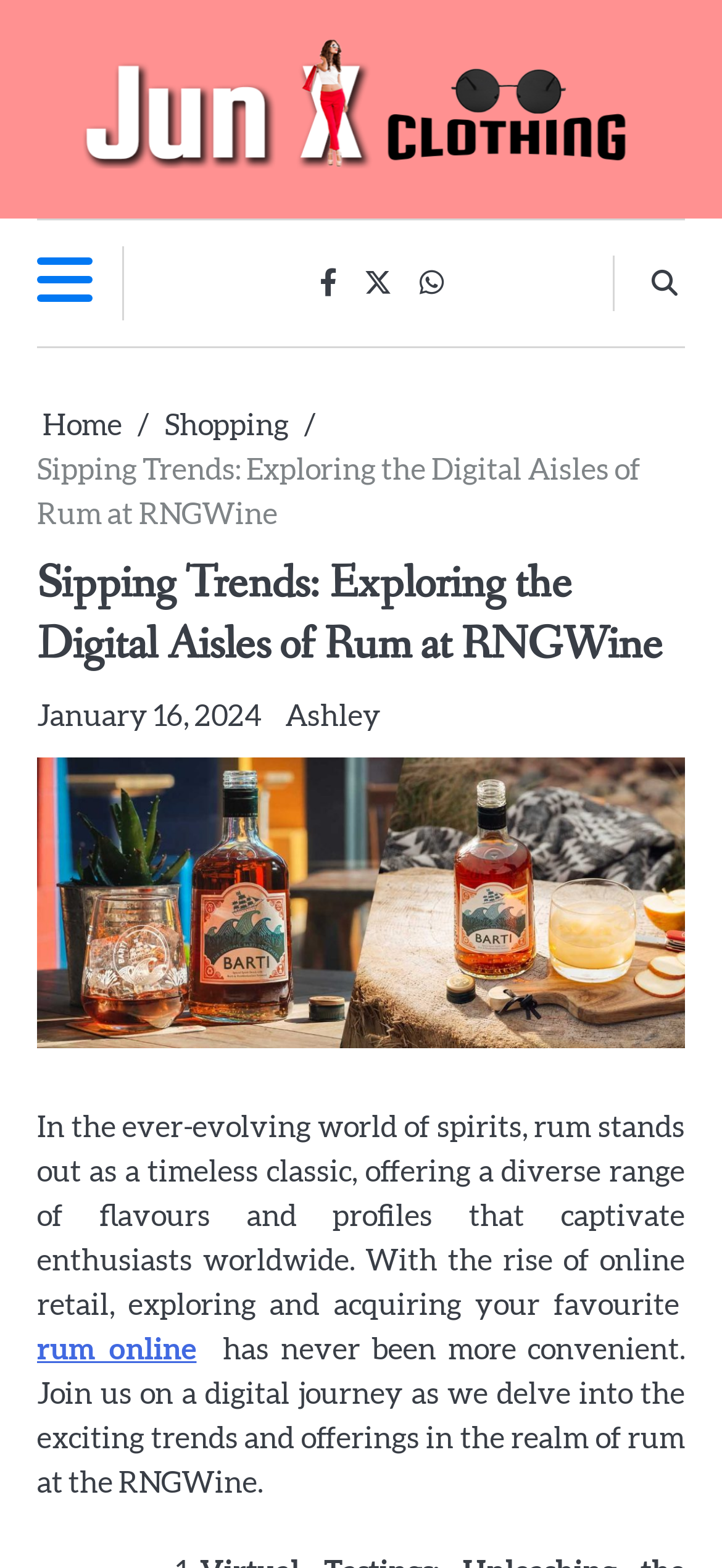Please find the bounding box coordinates for the clickable element needed to perform this instruction: "Visit the Home page".

[0.059, 0.263, 0.169, 0.282]